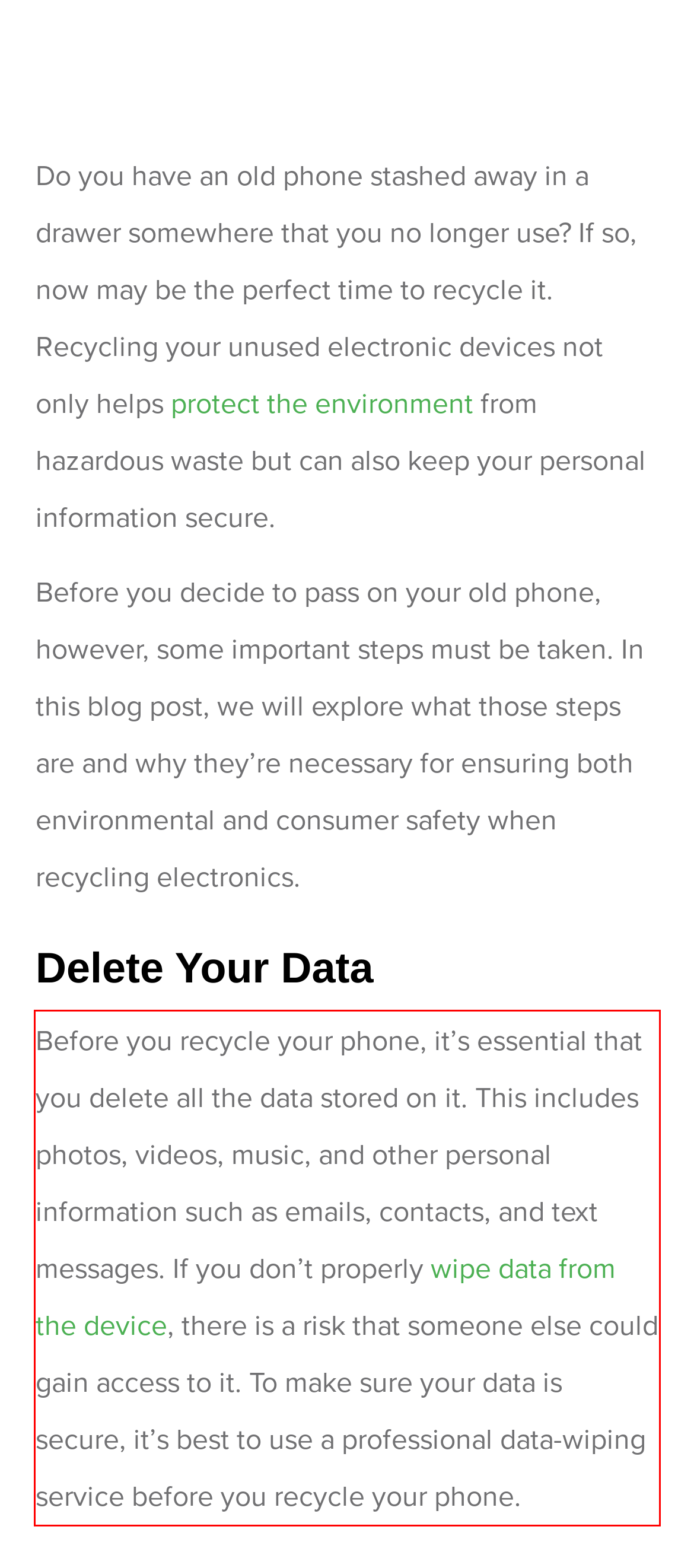You are provided with a screenshot of a webpage that includes a red bounding box. Extract and generate the text content found within the red bounding box.

Before you recycle your phone, it’s essential that you delete all the data stored on it. This includes photos, videos, music, and other personal information such as emails, contacts, and text messages. If you don’t properly wipe data from the device, there is a risk that someone else could gain access to it. To make sure your data is secure, it’s best to use a professional data-wiping service before you recycle your phone.